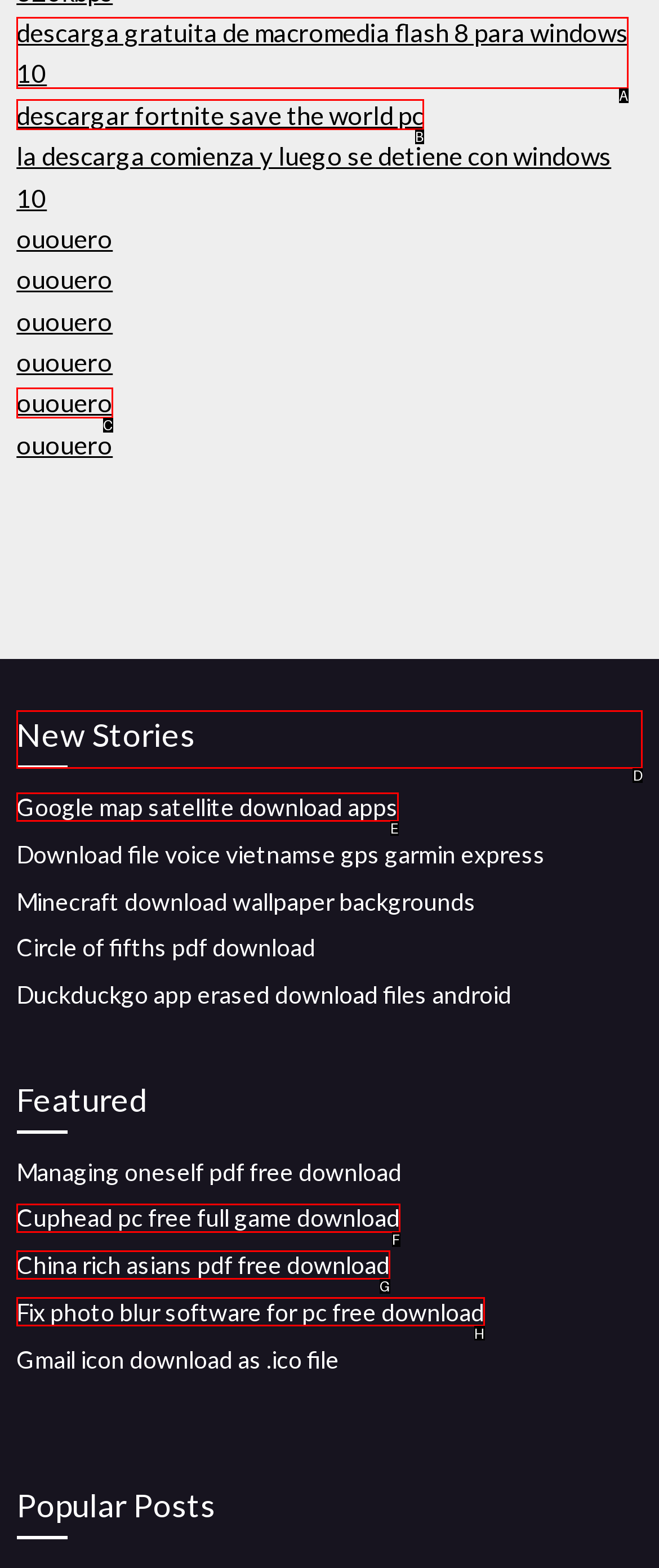Tell me which letter I should select to achieve the following goal: Read New Stories
Answer with the corresponding letter from the provided options directly.

D